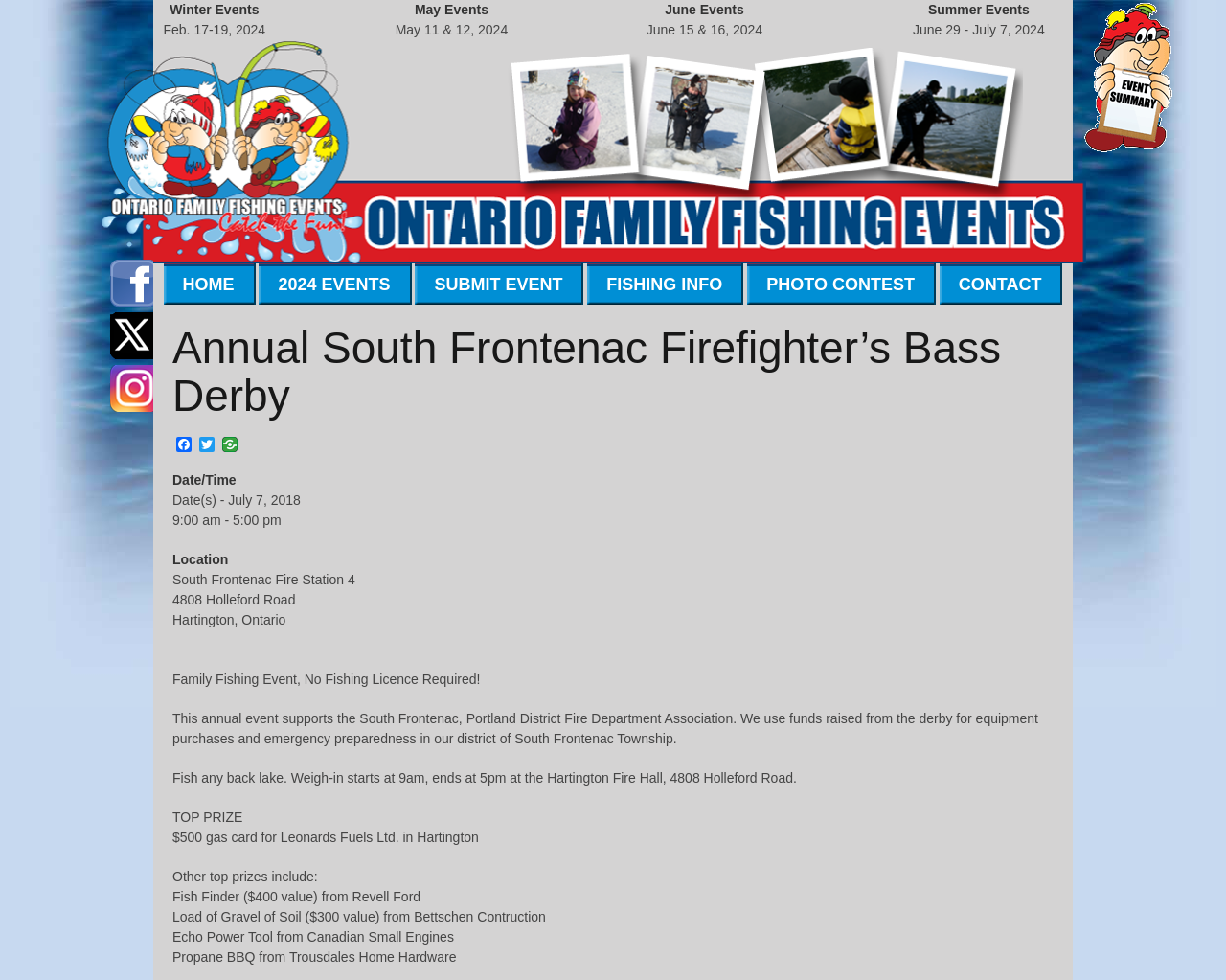Specify the bounding box coordinates of the area to click in order to execute this command: 'View the 2024 EVENTS page'. The coordinates should consist of four float numbers ranging from 0 to 1, and should be formatted as [left, top, right, bottom].

[0.211, 0.269, 0.336, 0.311]